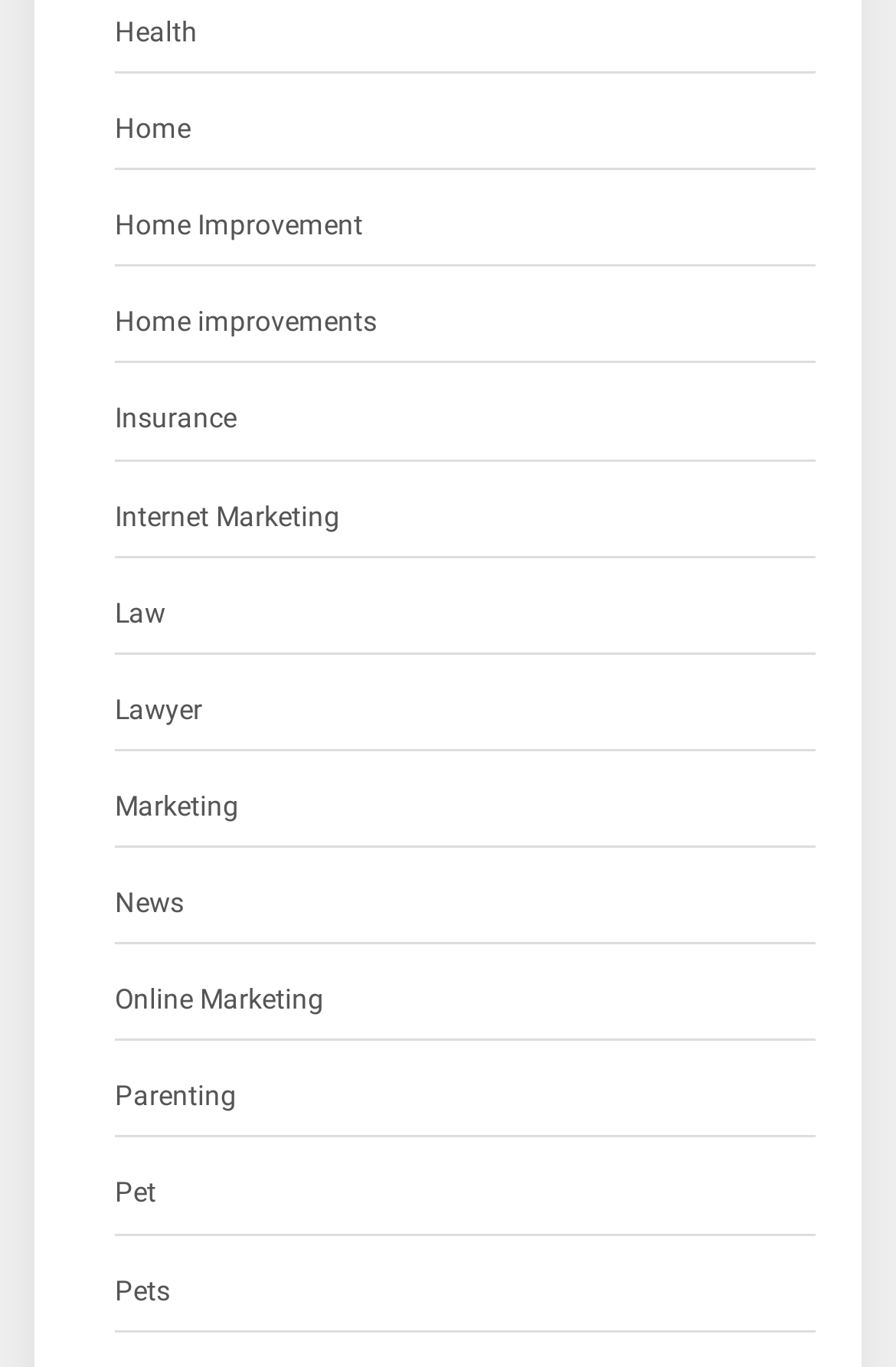Are there any categories related to animals?
Look at the image and answer with only one word or phrase.

Yes